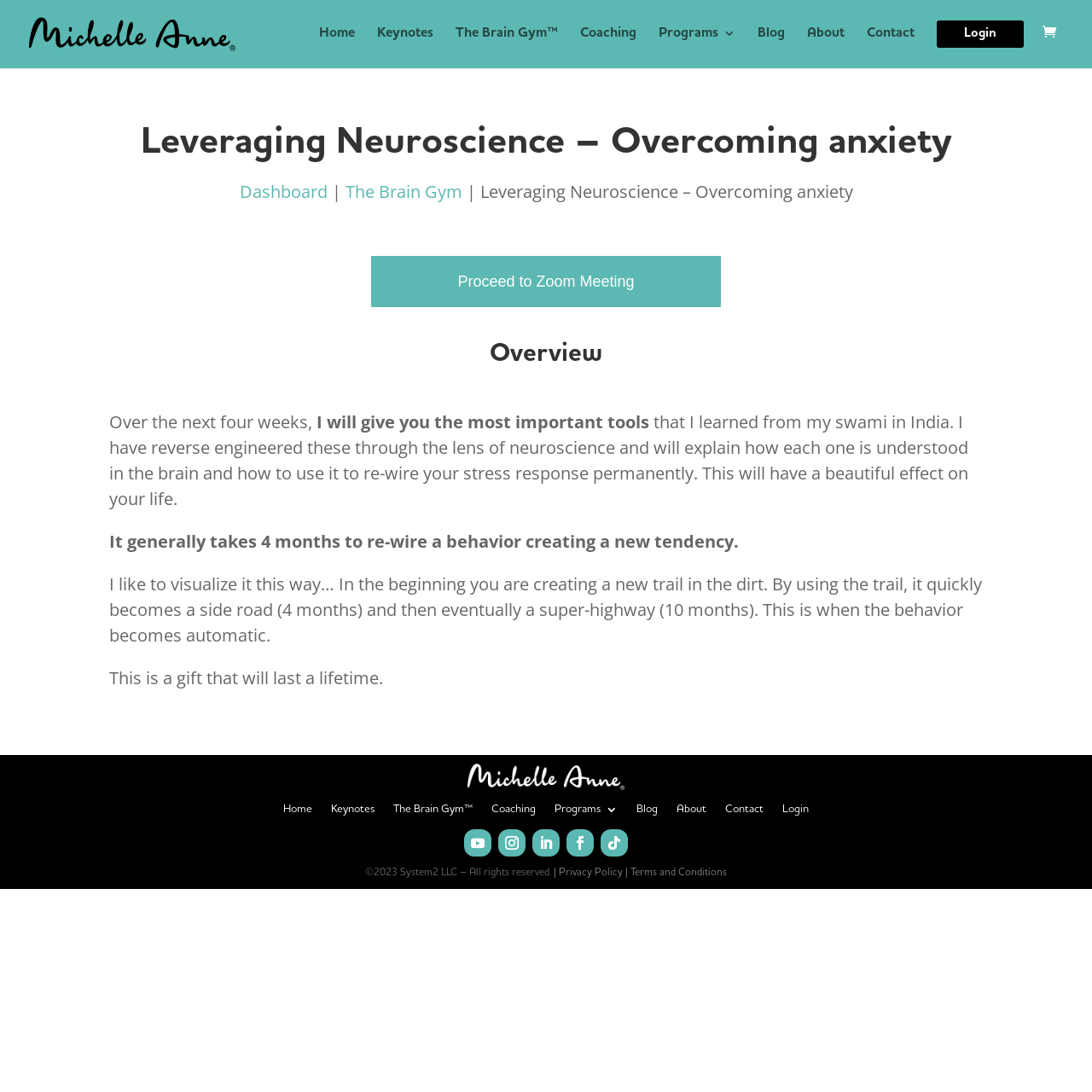Generate the main heading text from the webpage.

Leveraging Neuroscience – Overcoming anxiety